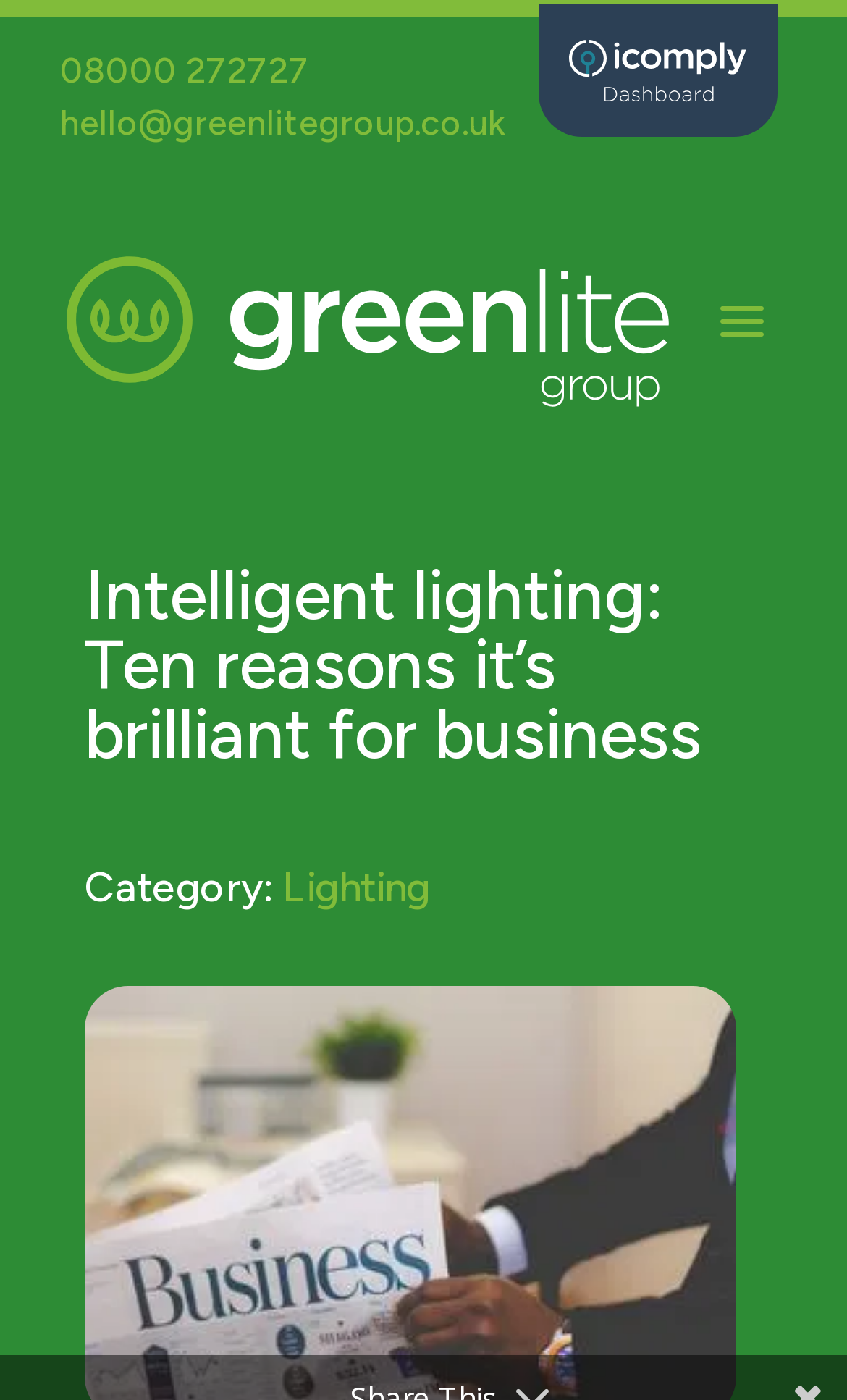For the element described, predict the bounding box coordinates as (top-left x, top-left y, bottom-right x, bottom-right y). All values should be between 0 and 1. Element description: a

[0.835, 0.207, 0.917, 0.256]